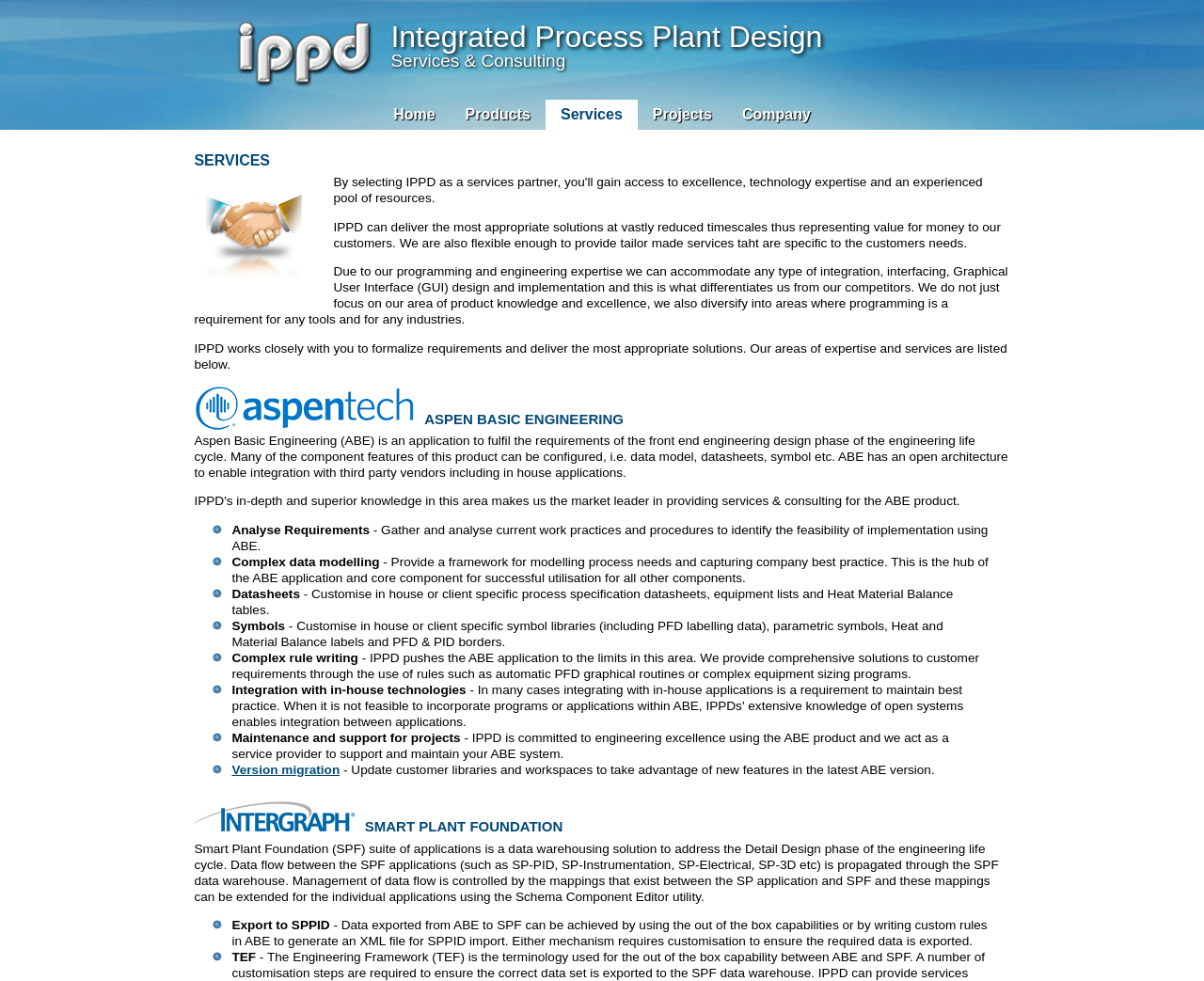Provide an in-depth caption for the webpage.

The webpage is about IPPD Services, a company that provides integrated process plant design services and consulting. At the top of the page, there is a company logo and a heading that reads "Integrated Process Plant Design Services & Consulting". Below this, there is a navigation menu with links to "Home", "Products", "Services", "Projects", and "Company".

The main content of the page is divided into two sections. The first section has a heading "SERVICES" and features an image with the text "Partnership with IPPD". Below this, there are three paragraphs of text that describe the company's services, including their ability to deliver solutions quickly and their flexibility in providing tailored services to customers.

The second section of the page is dedicated to Aspentech services, with two subheadings: "Aspentech ASPEN BASIC ENGINEERING" and "Aspentech SMART PLANT FOUNDATION". Each subheading has an image of the Aspentech logo and a description of the service. The first service, Aspen Basic Engineering, is described as an application for the front-end engineering design phase of the engineering life cycle. There are several bullet points that outline the features of this service, including analyzing requirements, complex data modeling, datasheets, symbols, and complex rule writing.

The second service, Smart Plant Foundation, is described as a data warehousing solution for the detail design phase of the engineering life cycle. There is a paragraph of text that explains how the service works, including the flow of data between applications and the use of mappings to control data flow.

Throughout the page, there are several images and headings that break up the text and provide visual interest. The overall layout is clean and easy to follow, with clear headings and concise text that describes the company's services and expertise.